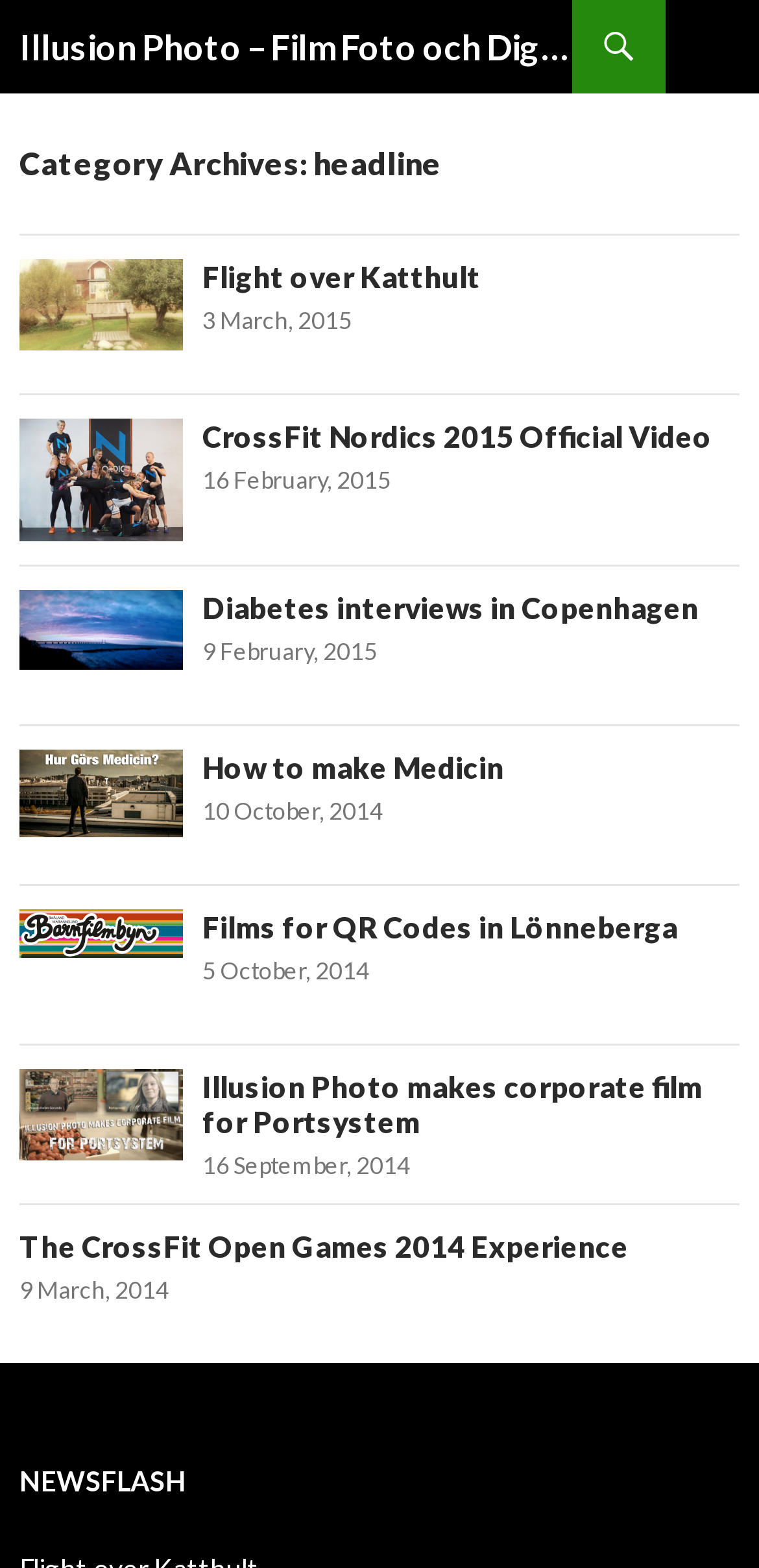Please identify the bounding box coordinates of the element on the webpage that should be clicked to follow this instruction: "click the 'Flight over Katthult' link". The bounding box coordinates should be given as four float numbers between 0 and 1, formatted as [left, top, right, bottom].

[0.267, 0.165, 0.633, 0.188]